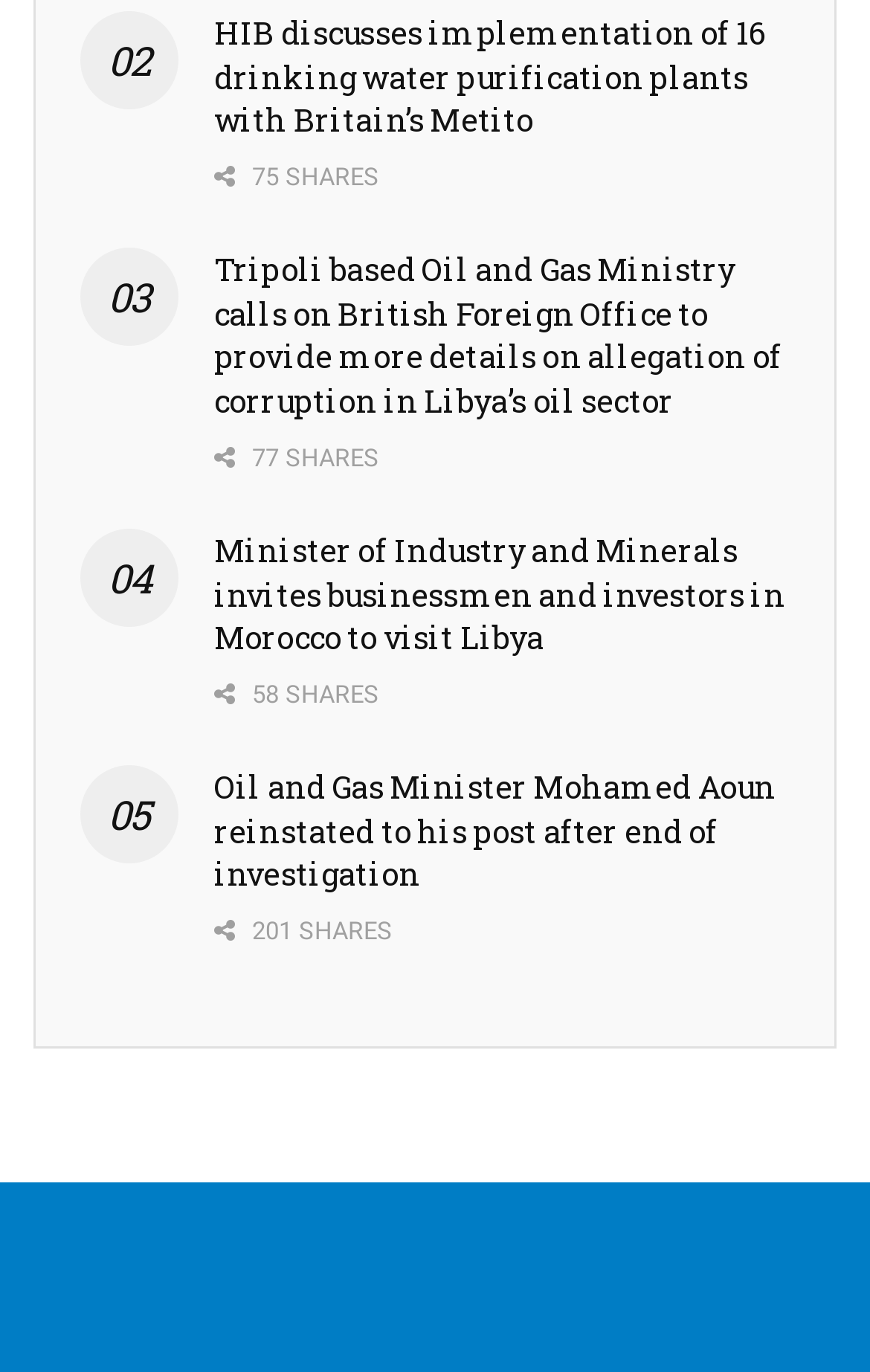Could you please study the image and provide a detailed answer to the question:
How many articles are on the webpage?

There are five heading elements on the webpage, each corresponding to a different article, which indicates that there are five articles on the webpage.